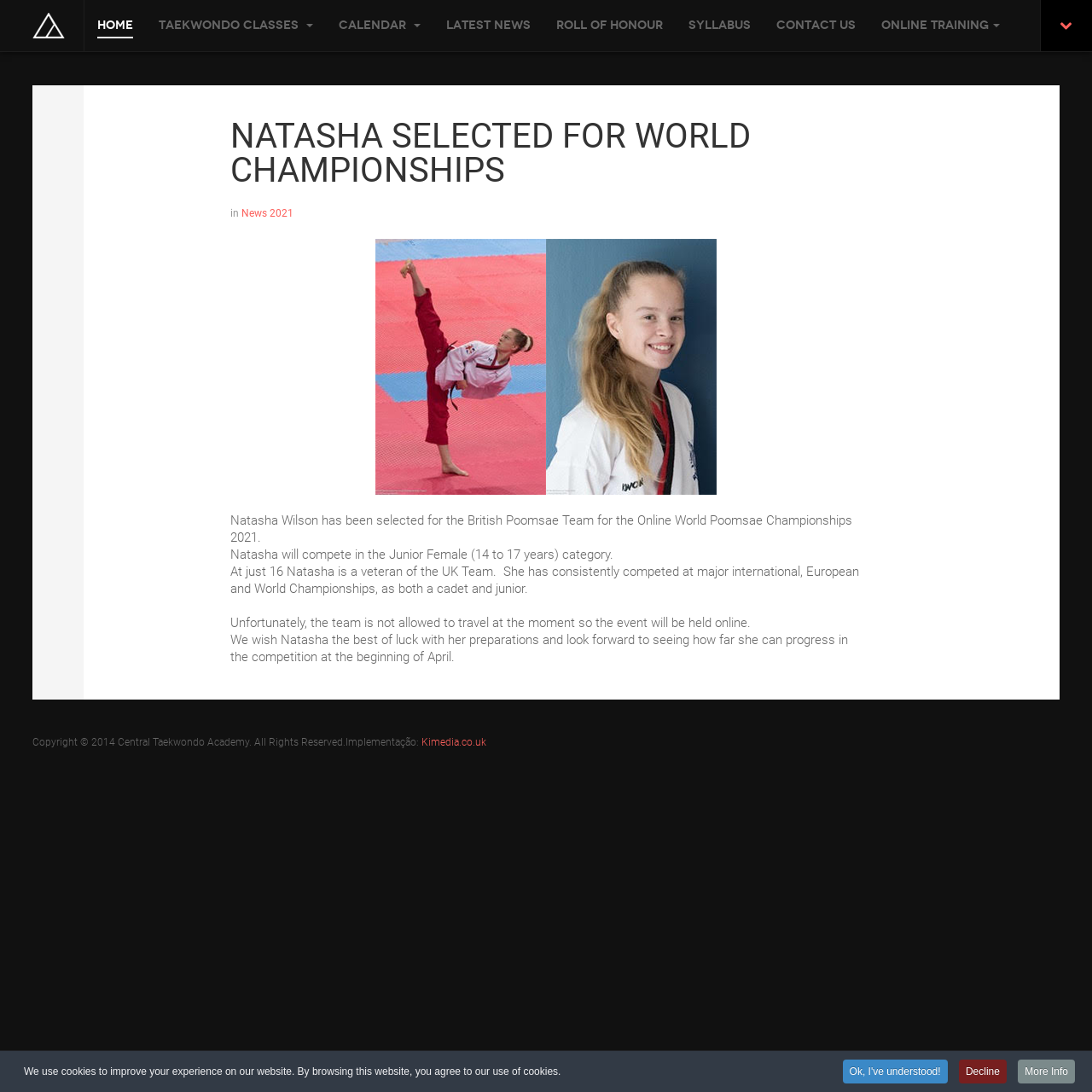How many links are there in the navigation menu?
Examine the image and provide an in-depth answer to the question.

The navigation menu is located at the top of the webpage, and it contains links to 'Home', 'Taekwondo Classes', 'Calendar', 'Latest News', 'ROLL OF HONOUR', 'Syllabus', and 'Contact Us', which makes a total of 7 links.